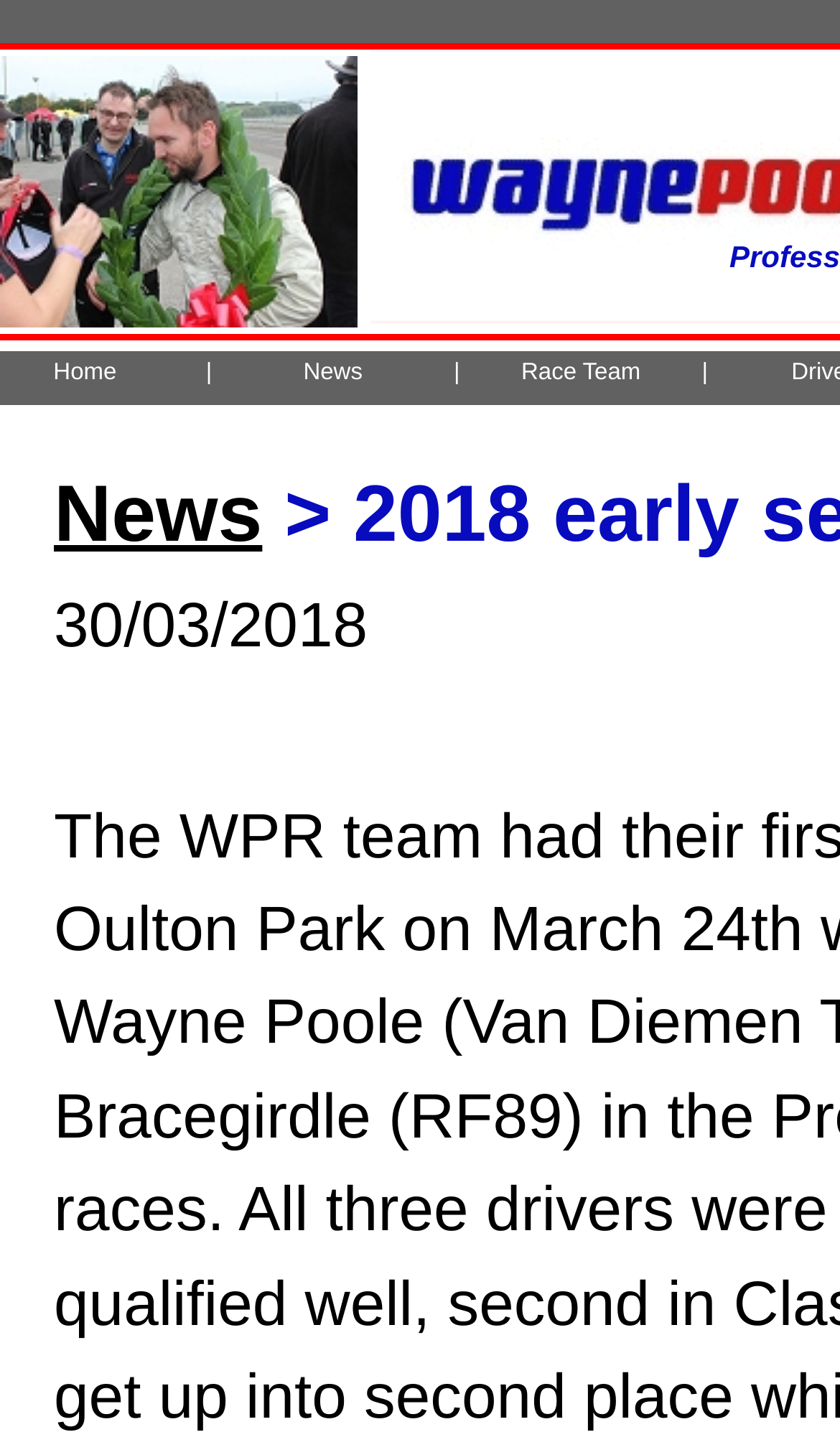Locate the primary heading on the webpage and return its text.

Professional race preparation and management